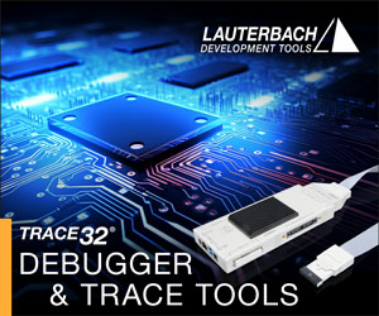What is the purpose of TRACE32?
Please provide a single word or phrase based on the screenshot.

Debugging and tracing